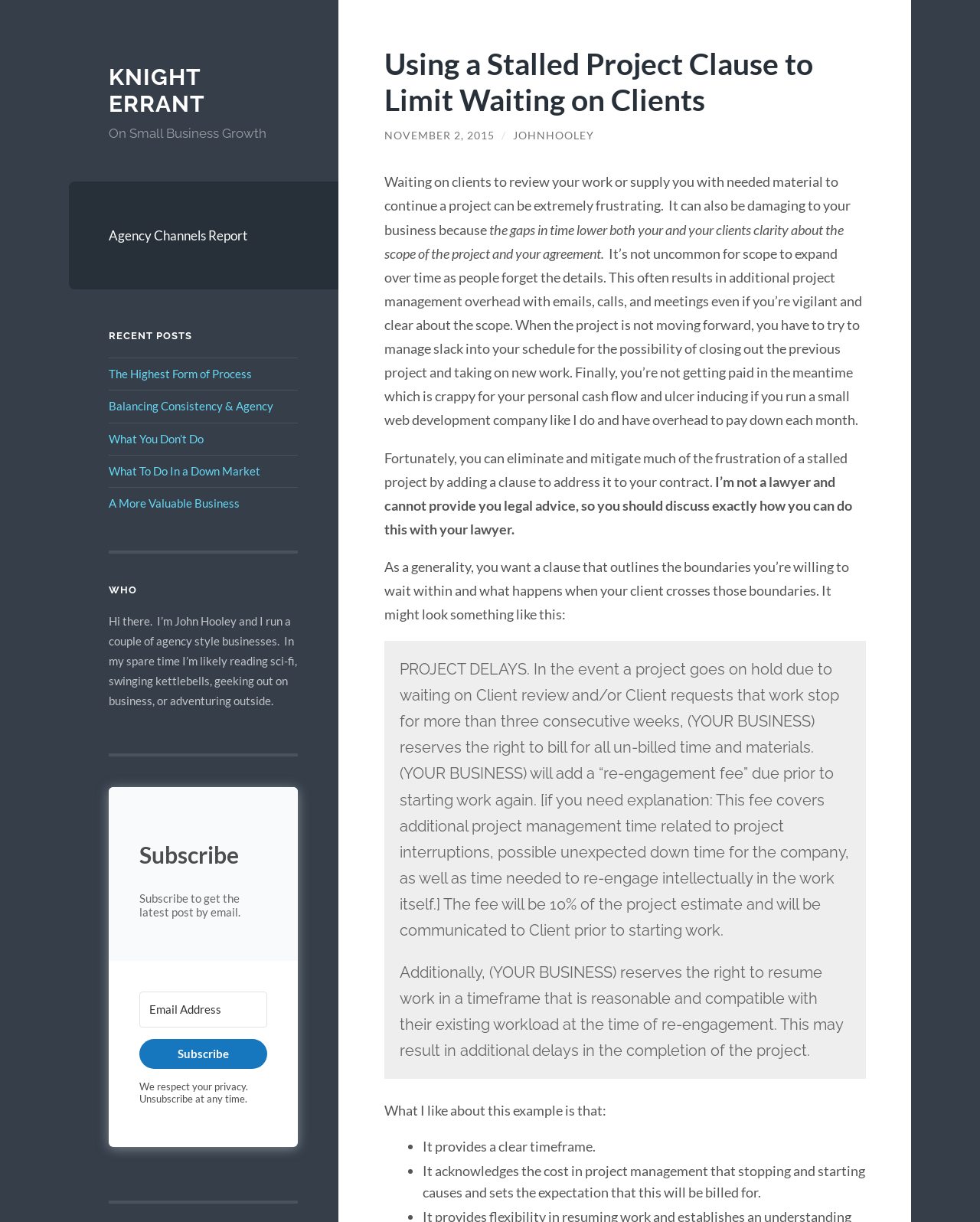Generate a thorough caption that explains the contents of the webpage.

The webpage is about using a stalled project clause to limit waiting on clients. At the top, there is a navigation bar with links to "KNIGHT ERRANT", "Agency Channels Report", and "RECENT POSTS". Below the navigation bar, there is a section with a heading "WHO" that introduces the author, John Hooley, and provides a brief bio.

To the right of the navigation bar, there is a sidebar with a heading "Subscribe" and a form to enter an email address to receive the latest posts by email.

The main content of the webpage is an article about the frustration of waiting on clients to review work or supply needed materials to continue a project. The article explains how this can be damaging to a business and provides a solution by adding a clause to the contract to address stalled projects. The clause outlines the boundaries of waiting and what happens when the client crosses those boundaries.

The article includes a sample clause that outlines the terms of project delays, including billing for un-billed time and materials, adding a "re-engagement fee", and resuming work in a timeframe compatible with the business's existing workload.

The article concludes by highlighting the benefits of this approach, including providing a clear timeframe and acknowledging the cost of project management caused by stopping and starting.

Throughout the article, there are no images, but there are several links to other posts and a blockquote that sets apart the sample clause from the rest of the text.